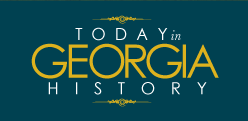What is the purpose of the title?
Using the picture, provide a one-word or short phrase answer.

to capture attention